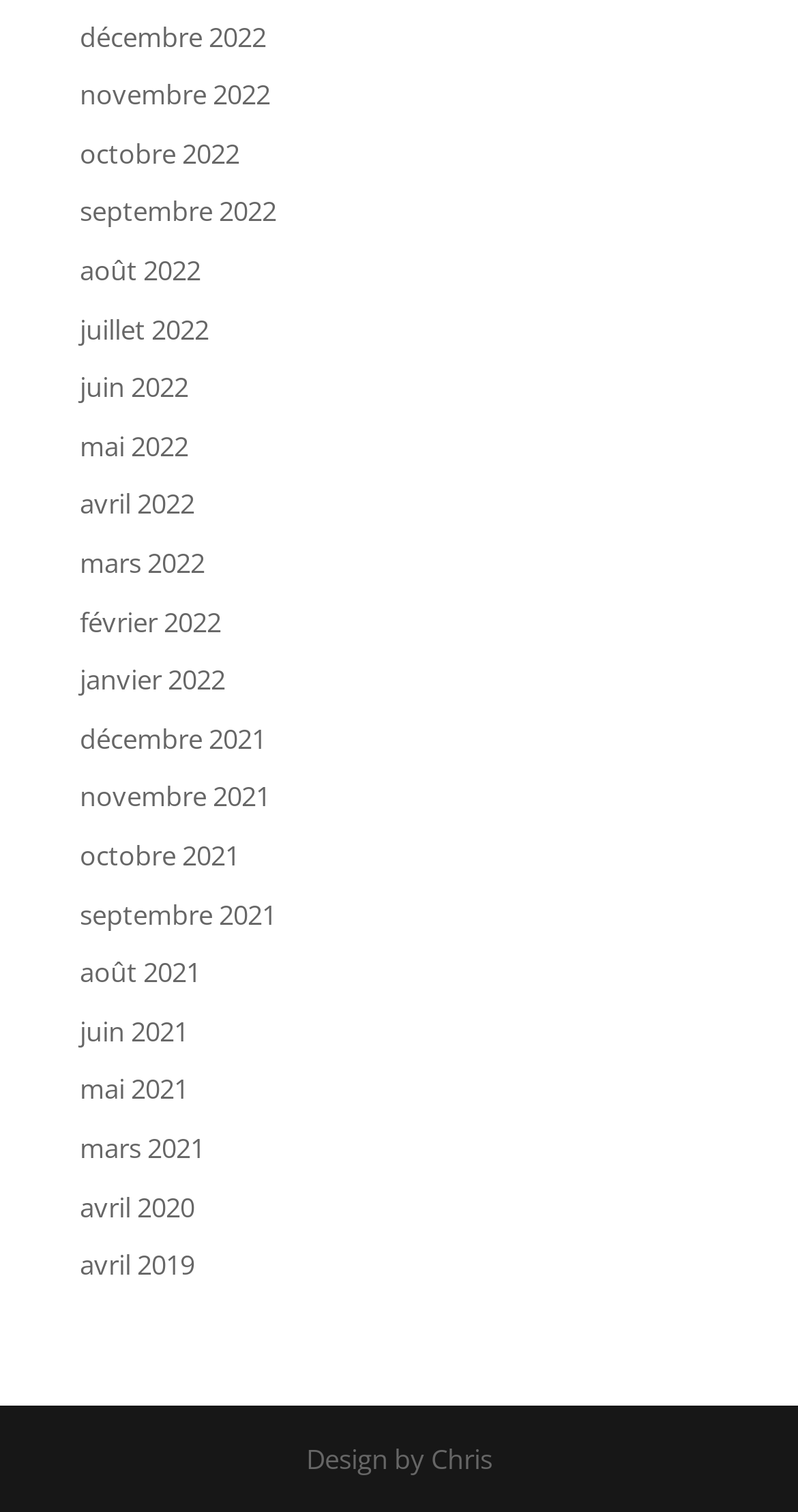What is the earliest year listed?
Based on the image, answer the question with as much detail as possible.

I looked at the list of links with year names and found the earliest year to be '2019', which is associated with the month 'avril'.